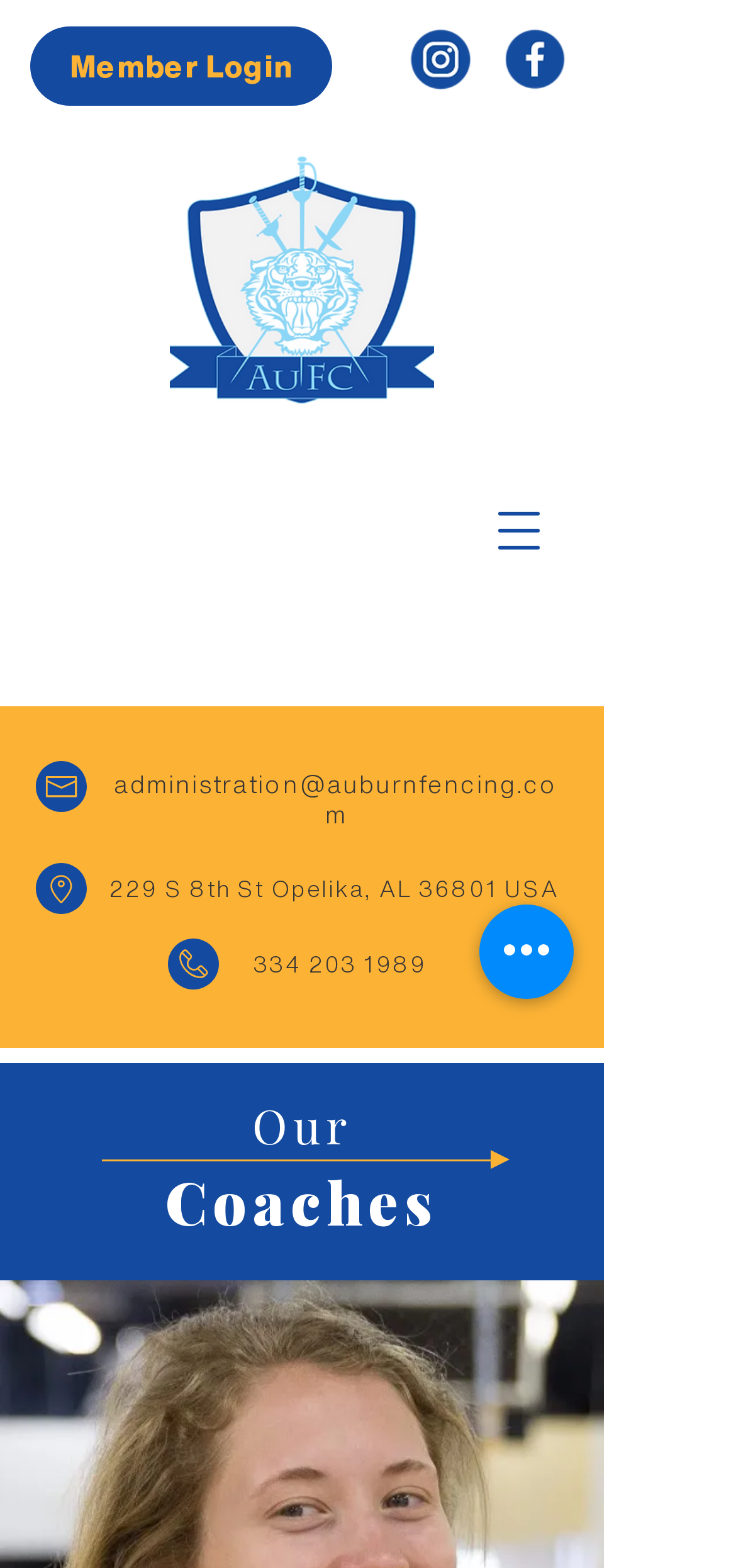Present a detailed account of what is displayed on the webpage.

The webpage is about the coaches of the Auburn Fencing Club. At the top right corner, there is a button to open the navigation menu. Below it, there is a link to contact the administration via email, followed by the club's address and phone number. 

On the top left corner, there is a link to the member login page. Next to it, there is the Auburn Fencing Club's logo, which is an image. 

On the bottom half of the page, there is a heading that reads "Our Coaches" in two lines, with "Our" on top and "Coaches" below it. 

At the top center of the page, there is a social bar with two links to social media platforms. 

Finally, at the bottom right corner, there is a button for quick actions.